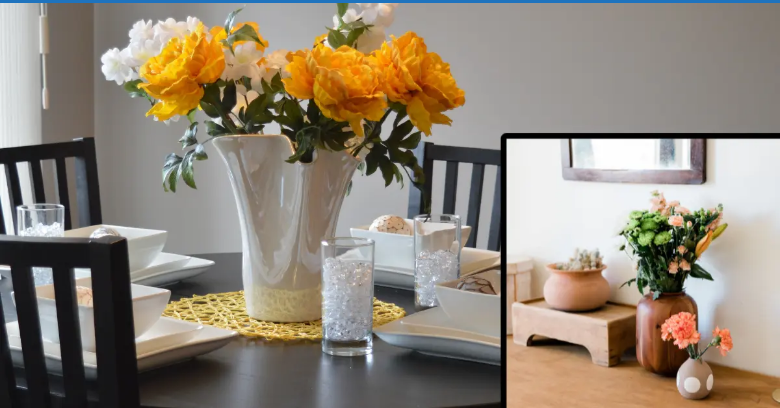Summarize the image with a detailed caption.

The image beautifully showcases a well-decorated dining table adorned with an eye-catching arrangement of artificial flowers. The centerpiece features vibrant yellow and white blooms in a glossy white vase, complementing the dark wooden table and the elegant placement of white plates. Surrounding the vase are fresh flowers set in a smaller, rustic container on a side table, highlighting the versatility and charm that artificial flowers can bring to home decor. Crystal-clear glasses filled with ice add a refreshing touch, while a delicate woven placemat beneath the vase adds texture and warmth to the setting. This arrangement illustrates the seamless blending of nature-inspired elements within a stylish home environment.